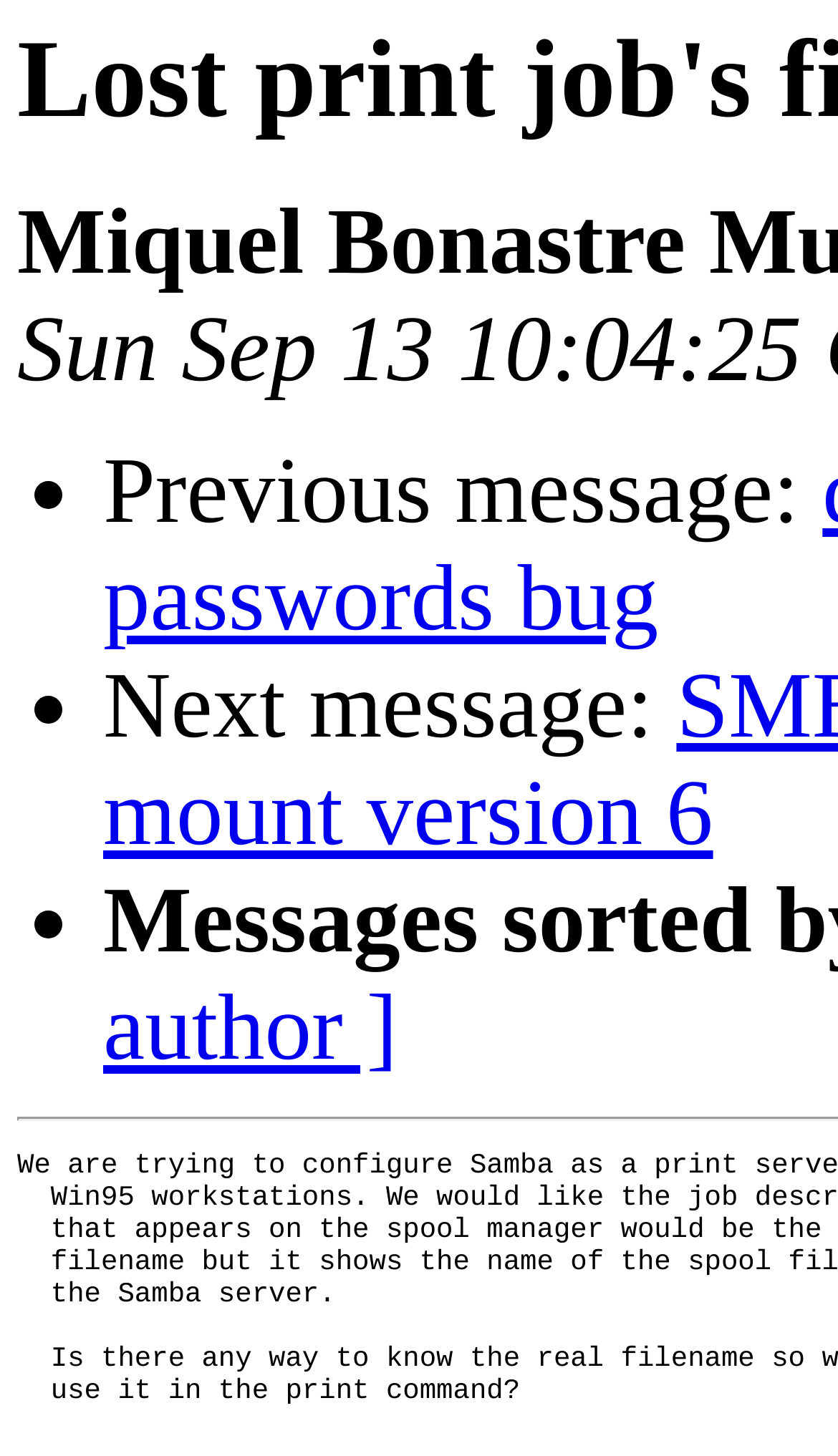Please extract and provide the main headline of the webpage.

Lost print job's filename